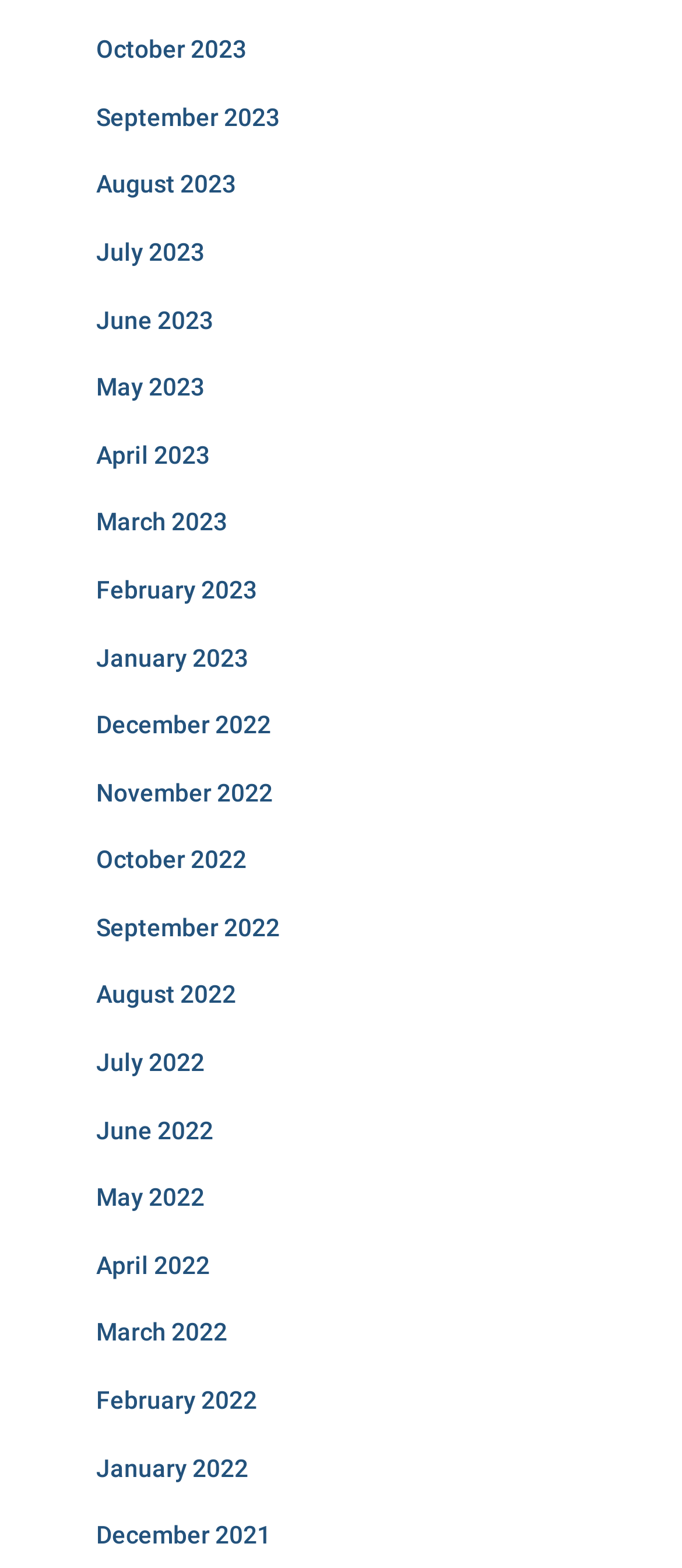Are the months listed in chronological order?
Based on the image, answer the question with a single word or brief phrase.

Yes